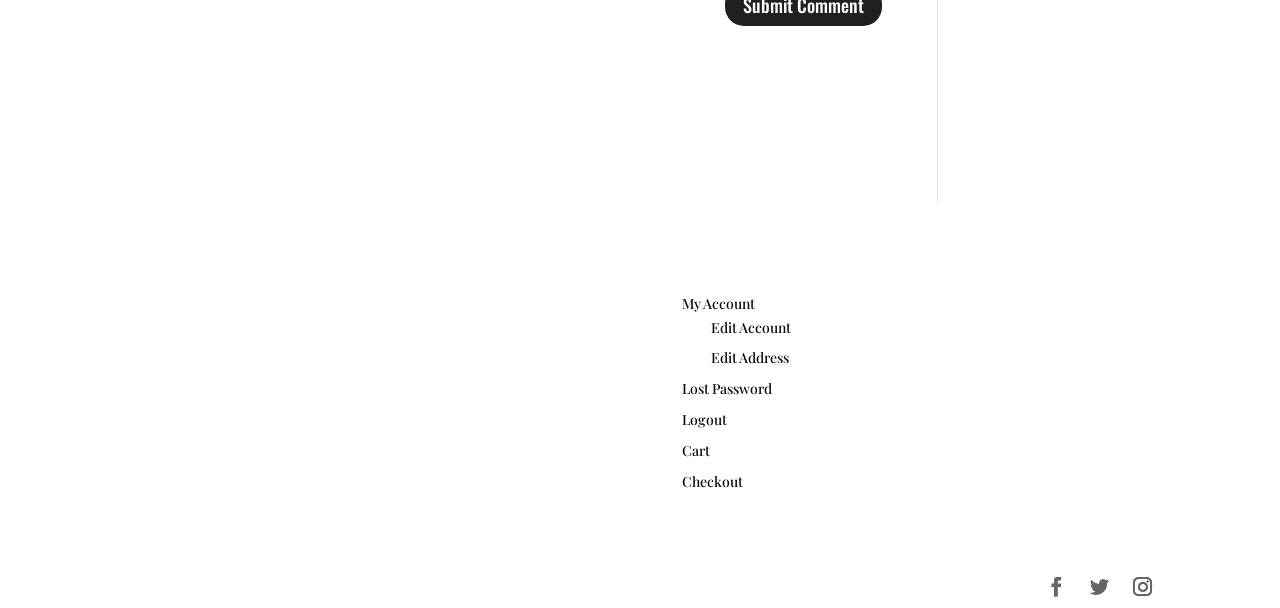How many links are present in the navigation menu?
Please answer the question with a single word or phrase, referencing the image.

7